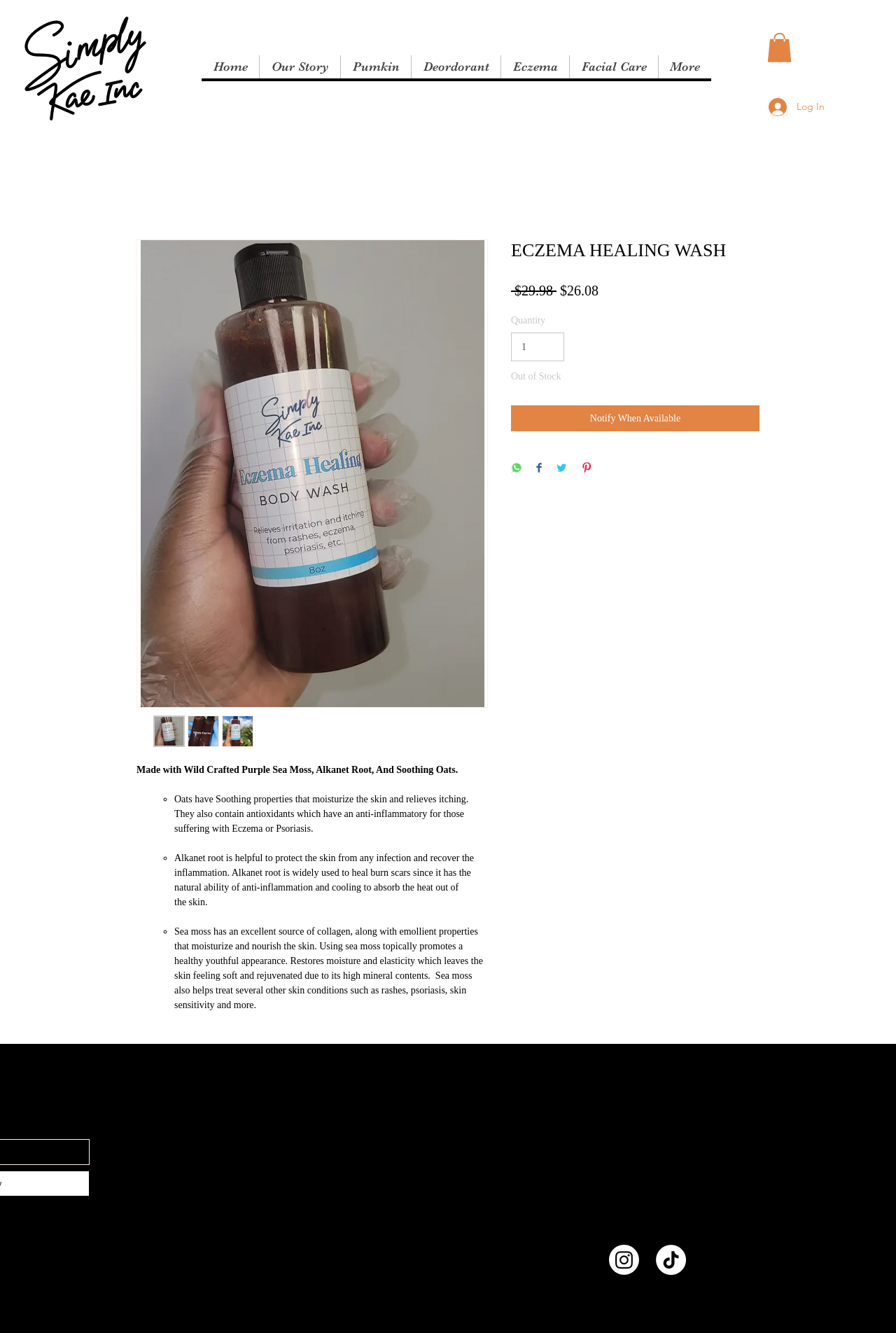What are the ingredients of the product?
Using the image as a reference, give an elaborate response to the question.

I found the ingredients of the product by looking at the product description section, where I saw a static text element with the text 'Made with Wild Crafted Purple Sea Moss, Alkanet Root, And Soothing Oats'.